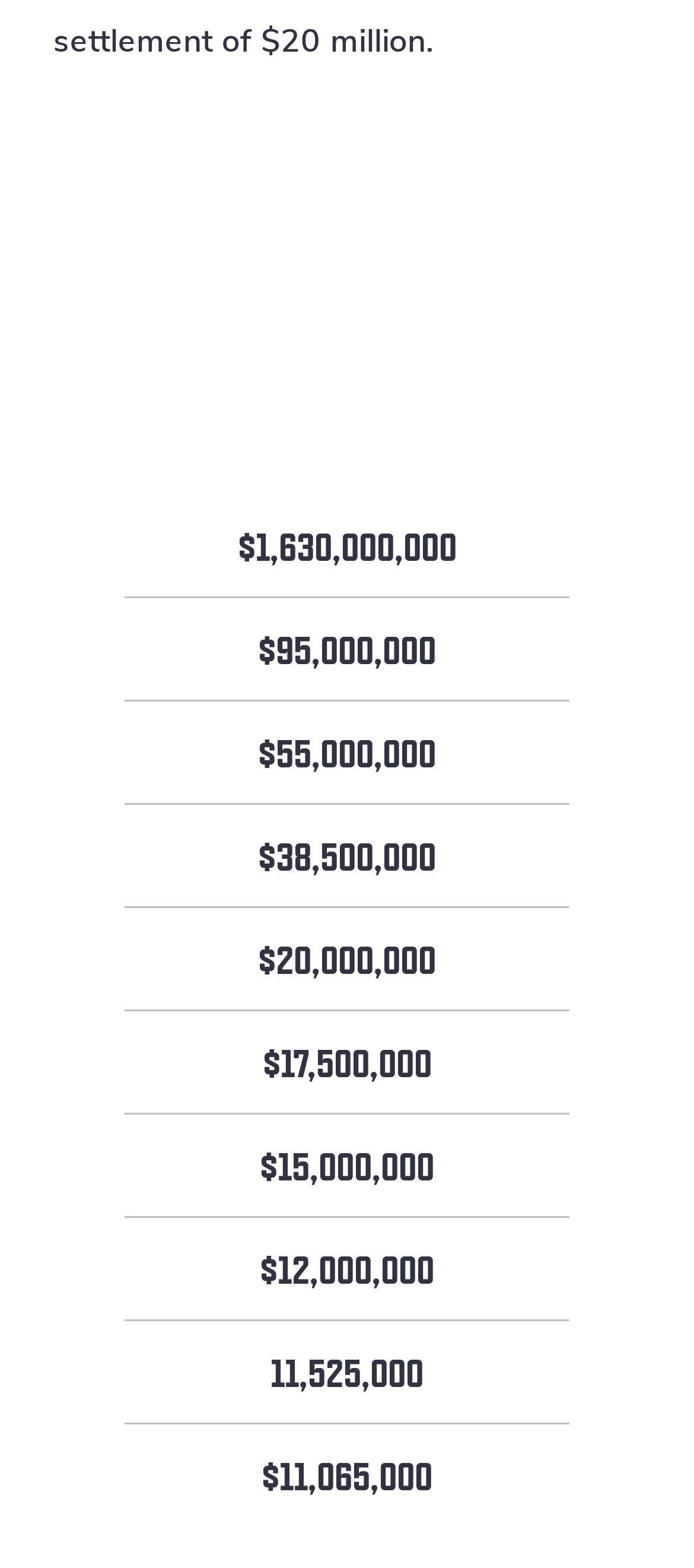What is the largest amount of money listed?
Please look at the screenshot and answer using one word or phrase.

$1,630,000,000